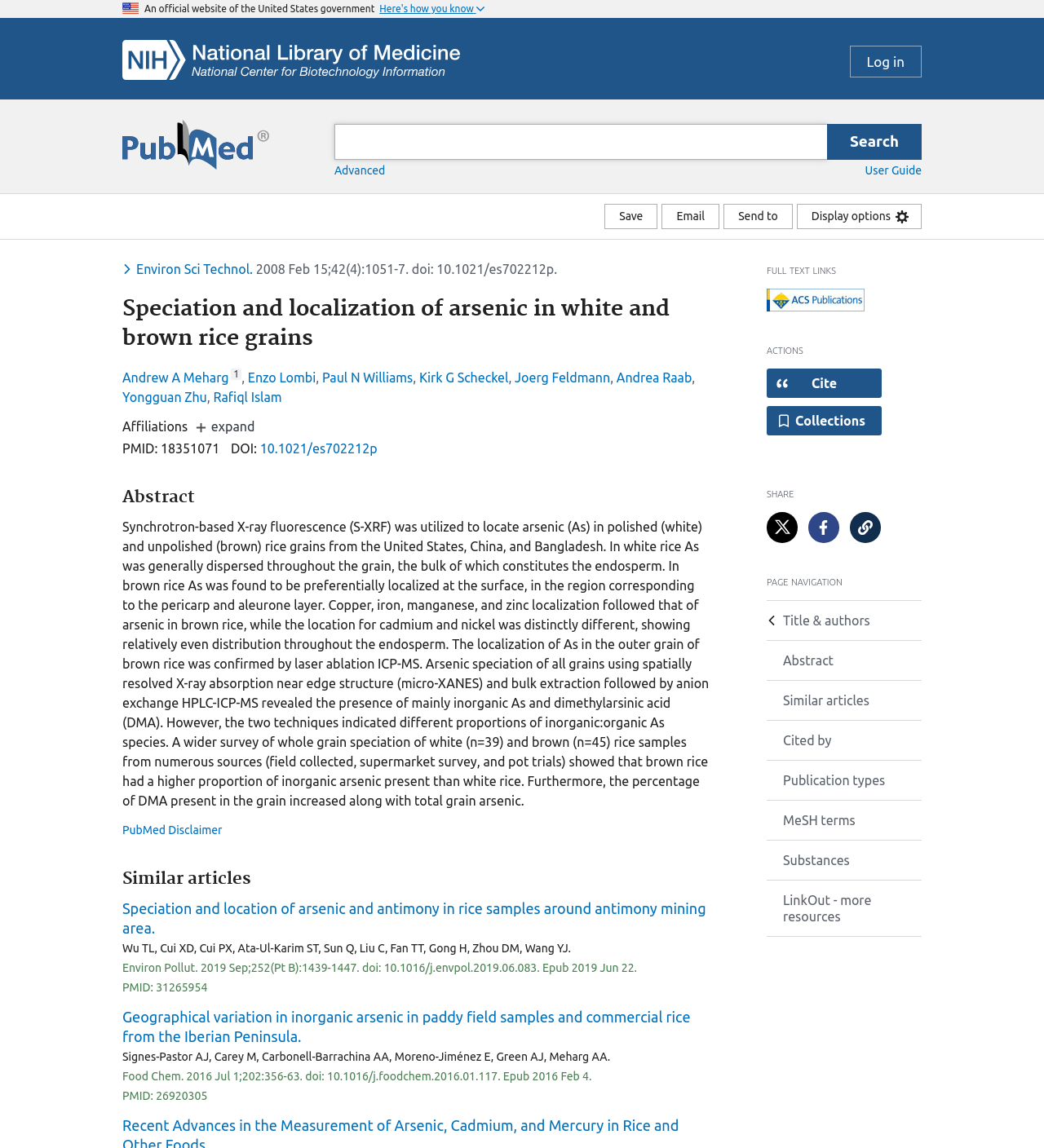Identify the bounding box coordinates of the clickable region required to complete the instruction: "Share article on Twitter". The coordinates should be given as four float numbers within the range of 0 and 1, i.e., [left, top, right, bottom].

[0.734, 0.446, 0.764, 0.473]